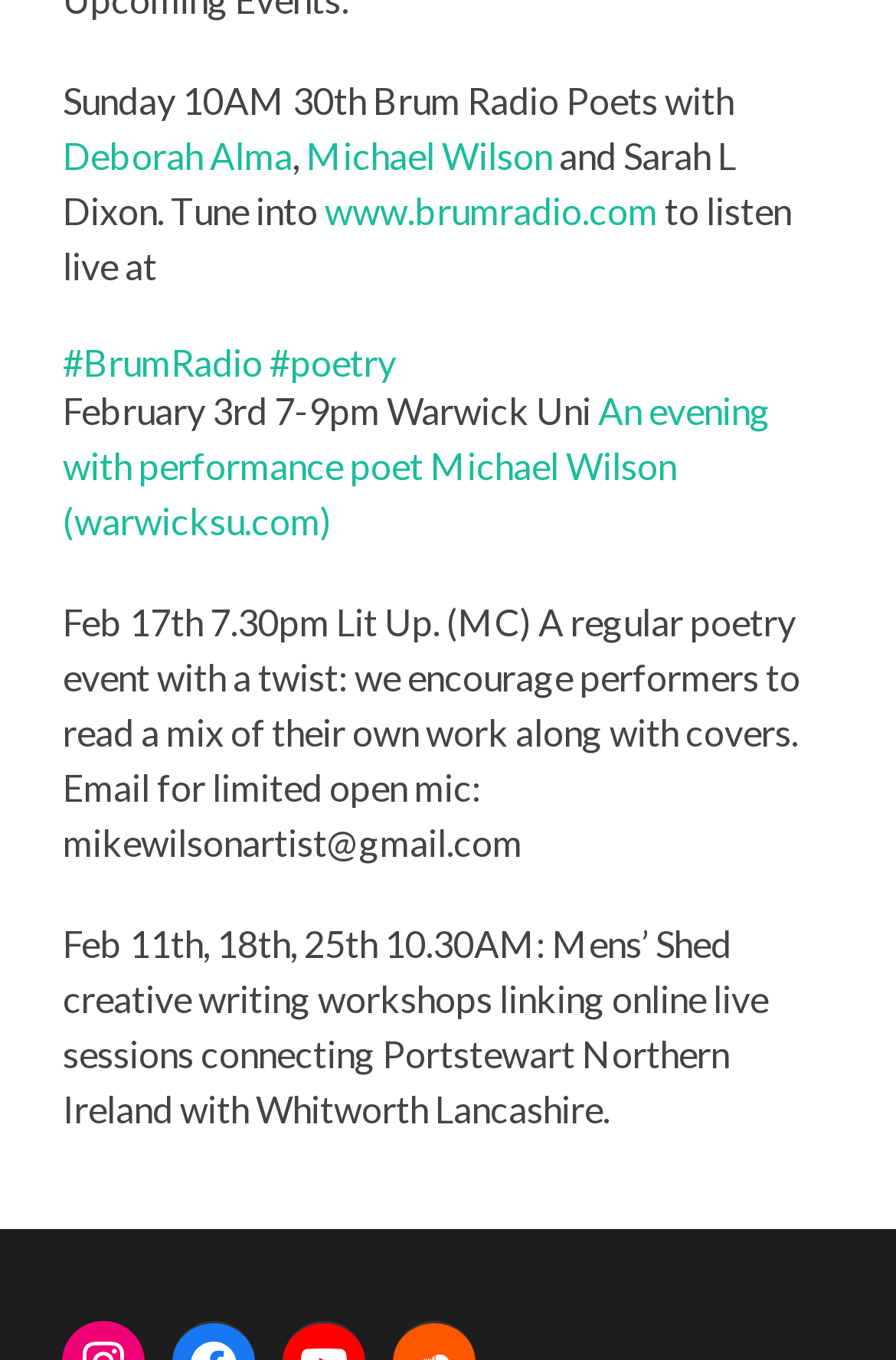Please determine the bounding box coordinates for the UI element described here. Use the format (top-left x, top-left y, bottom-right x, bottom-right y) with values bounded between 0 and 1: Michael Wilson

[0.342, 0.098, 0.616, 0.13]